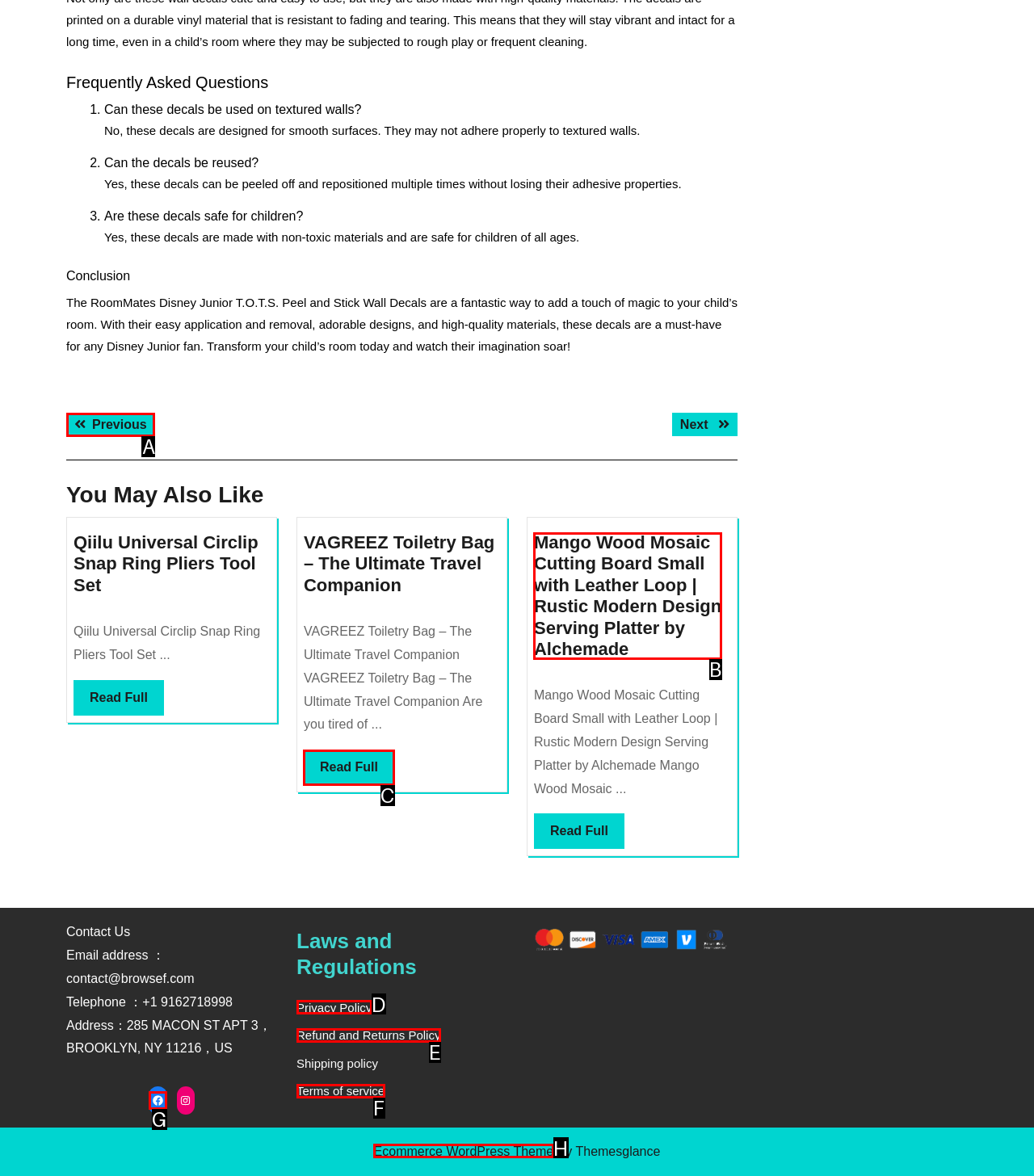Which UI element should you click on to achieve the following task: Follow us on Facebook? Provide the letter of the correct option.

G